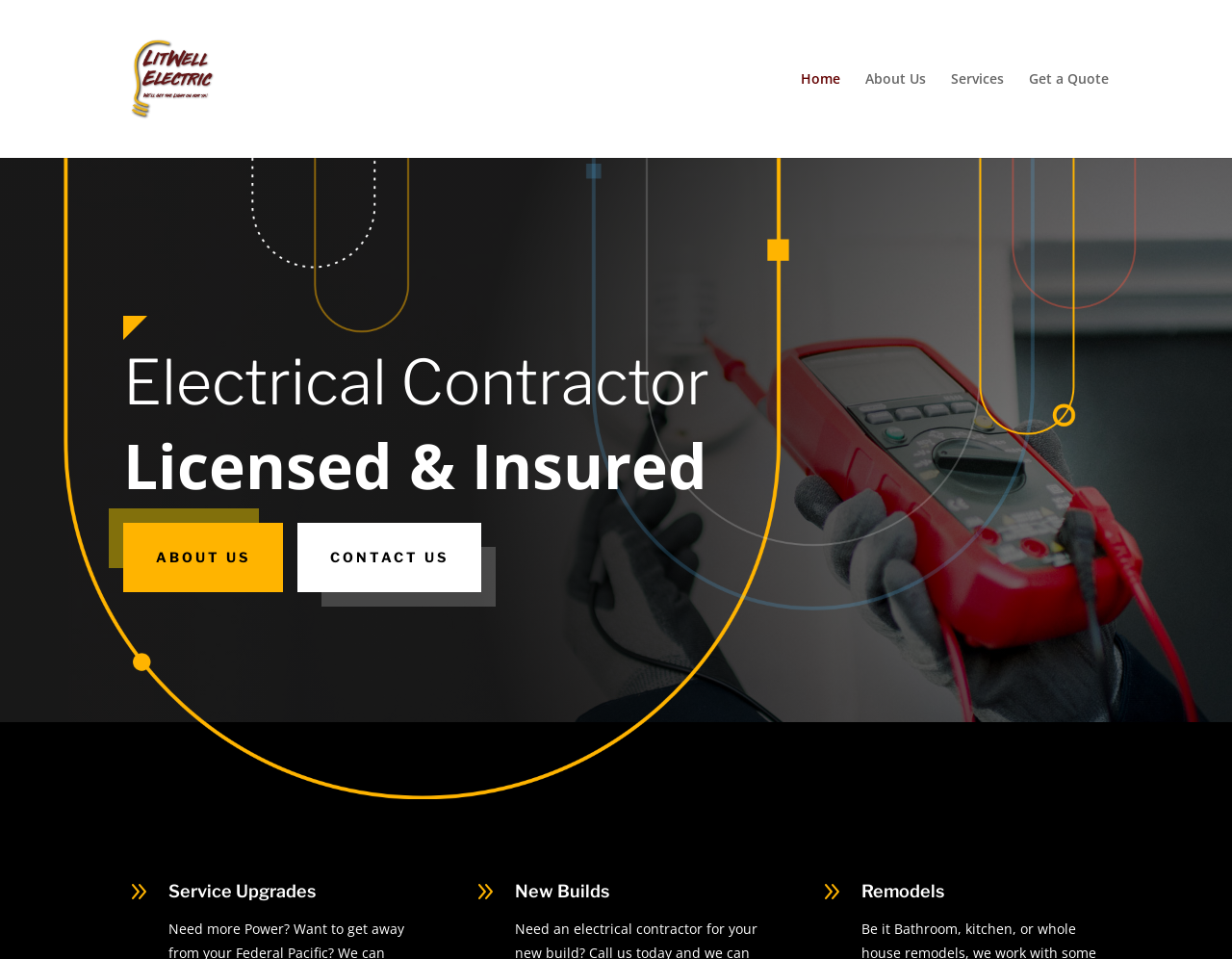Give a one-word or one-phrase response to the question:
What type of contractor is Lit Well Electric?

Electrical